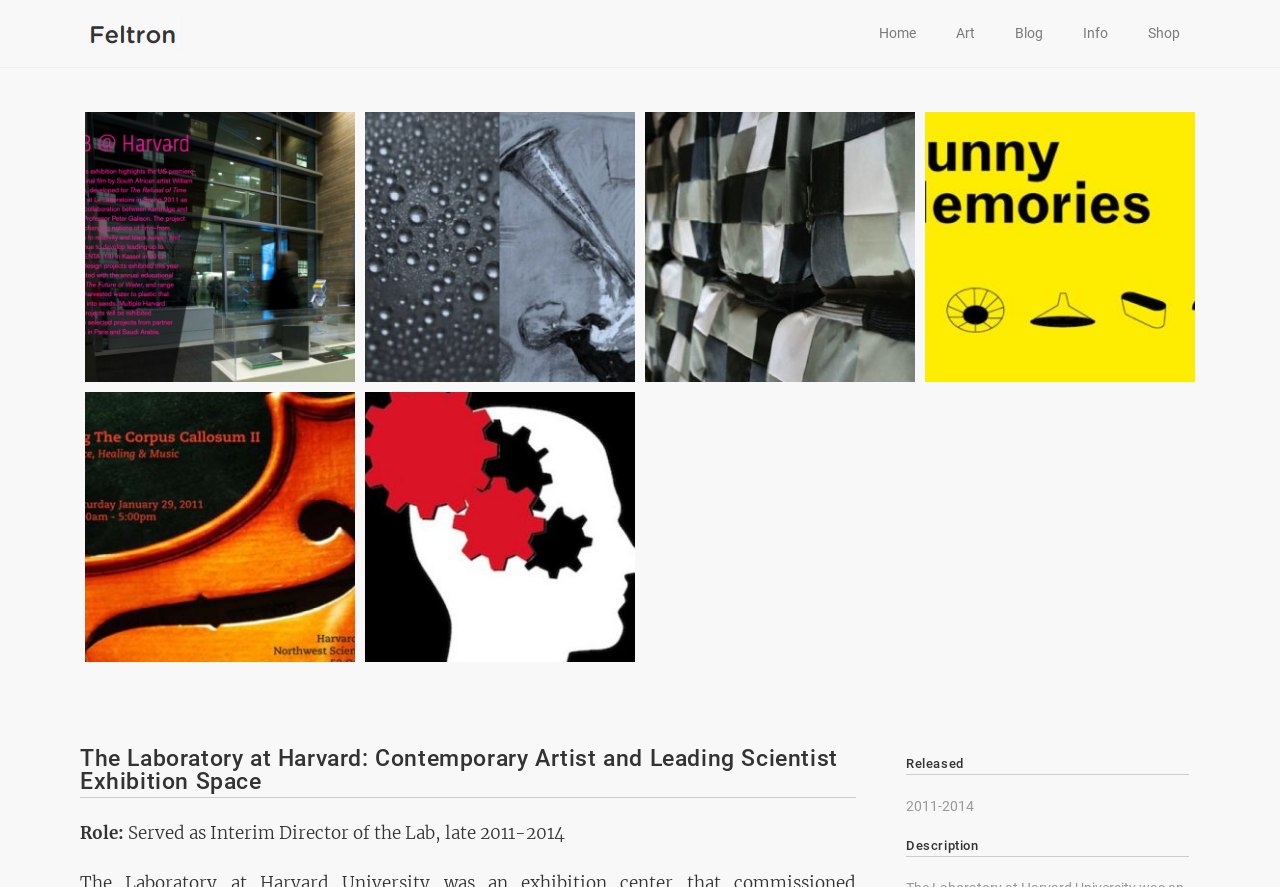What is the role mentioned in the text?
Provide a fully detailed and comprehensive answer to the question.

I found the answer by looking at the StaticText elements, which mention 'Role:' and then 'Served as Interim Director of the Lab, late 2011-2014'. This suggests that the role mentioned is Interim Director of the Lab.